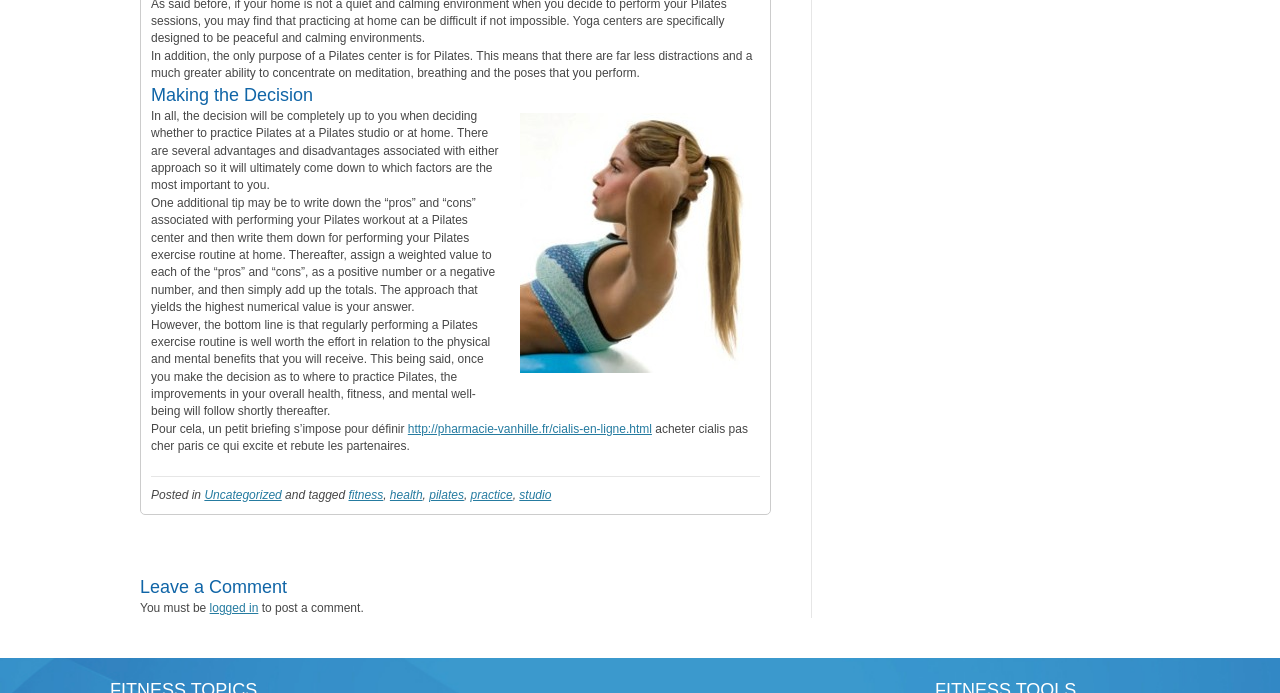Provide the bounding box coordinates of the area you need to click to execute the following instruction: "Search for guitar lessons".

None